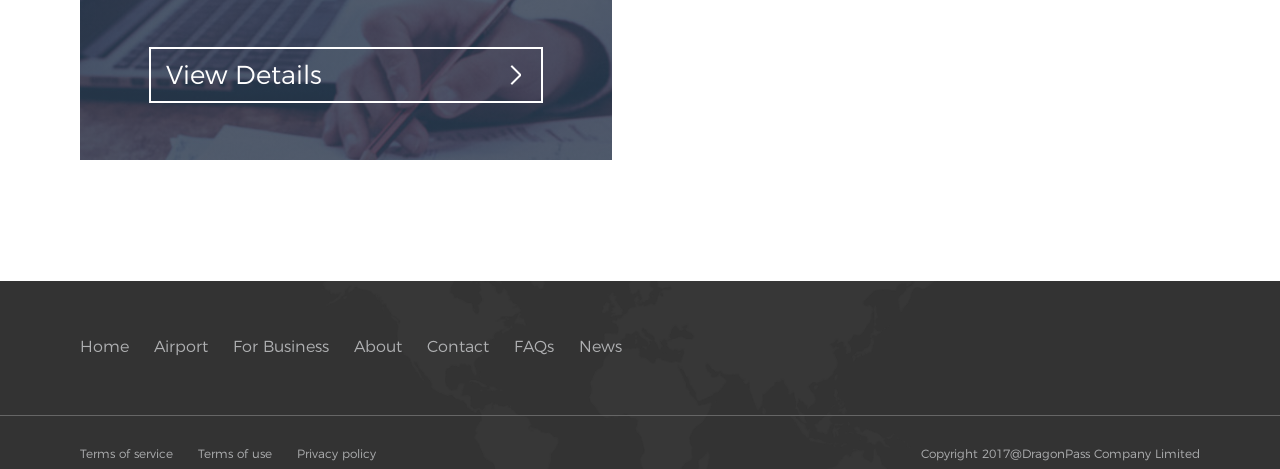How many main navigation links are there?
Use the information from the screenshot to give a comprehensive response to the question.

I counted the links 'Home', 'Airport', 'For Business', 'About', 'Contact', and 'FAQs' in the main navigation section by their y1 coordinates (0.719), which are smaller than those of the footer links. Therefore, there are 6 main navigation links.